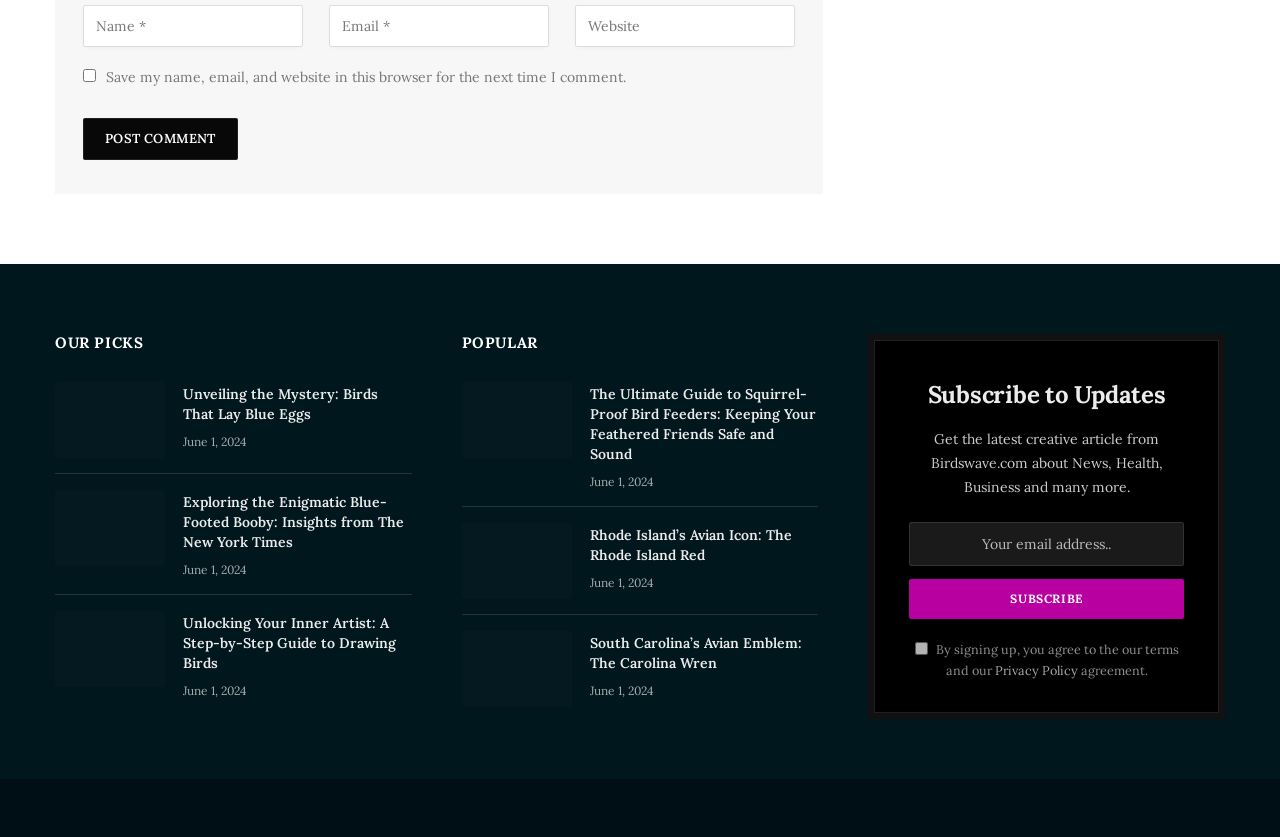Please identify the bounding box coordinates of the element that needs to be clicked to execute the following command: "Enter your name". Provide the bounding box using four float numbers between 0 and 1, formatted as [left, top, right, bottom].

[0.065, 0.006, 0.237, 0.056]